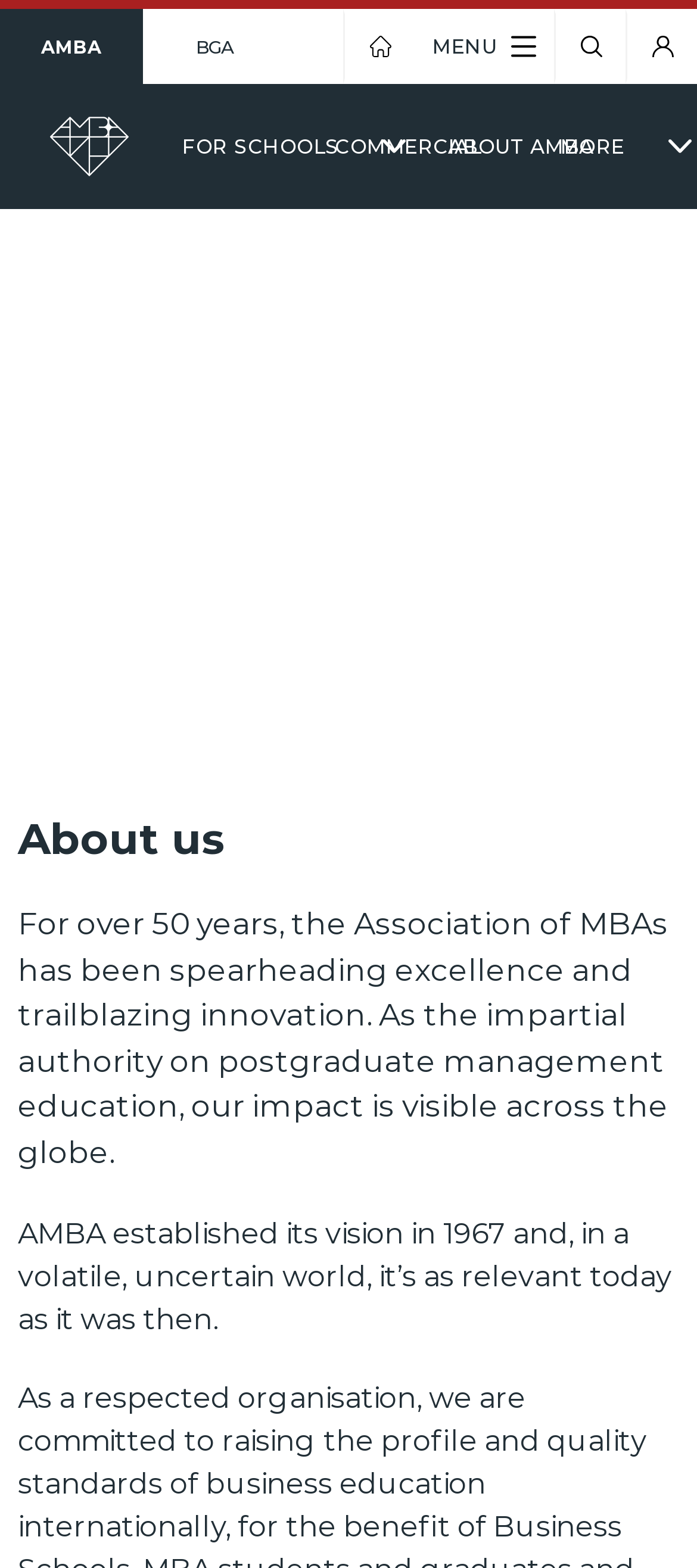Highlight the bounding box of the UI element that corresponds to this description: "For Schools".

[0.262, 0.081, 0.429, 0.106]